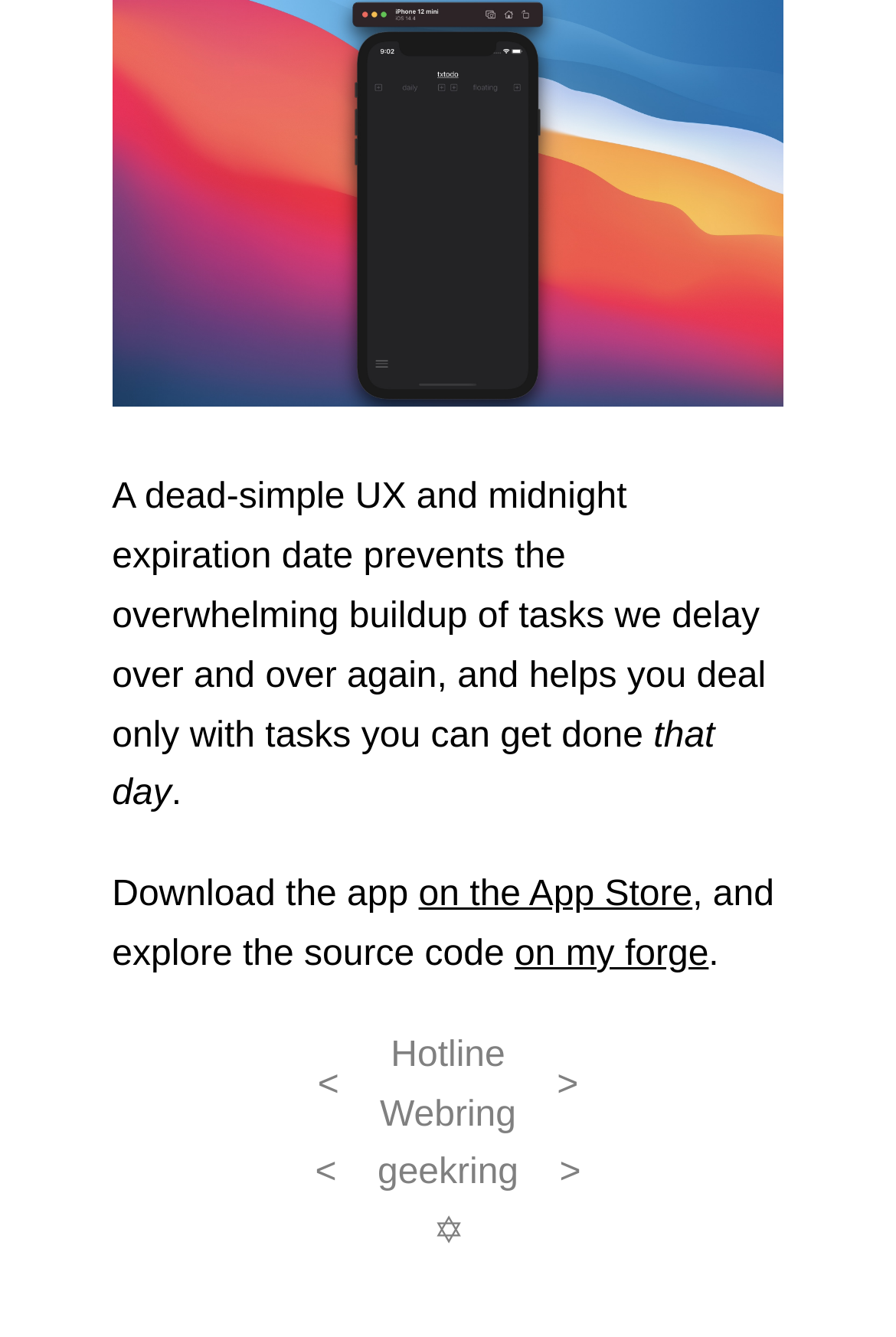Please identify the bounding box coordinates for the region that you need to click to follow this instruction: "Go to the App Store".

[0.467, 0.655, 0.773, 0.684]